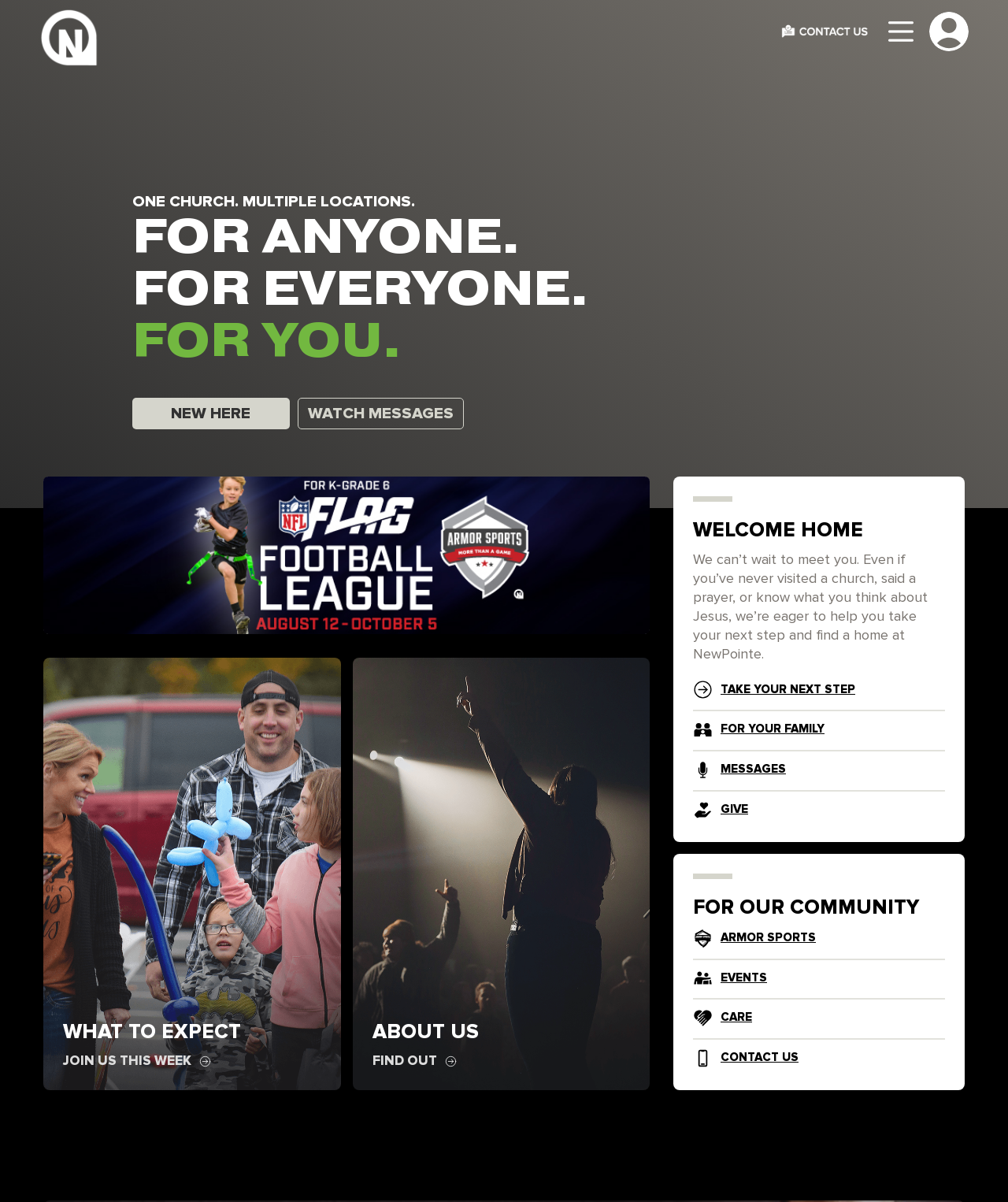Determine the bounding box coordinates for the UI element matching this description: "Earth & Environment".

None